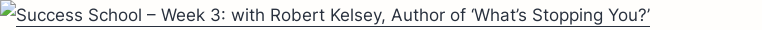Respond to the question below with a single word or phrase: What is the theme of the session?

Personal development